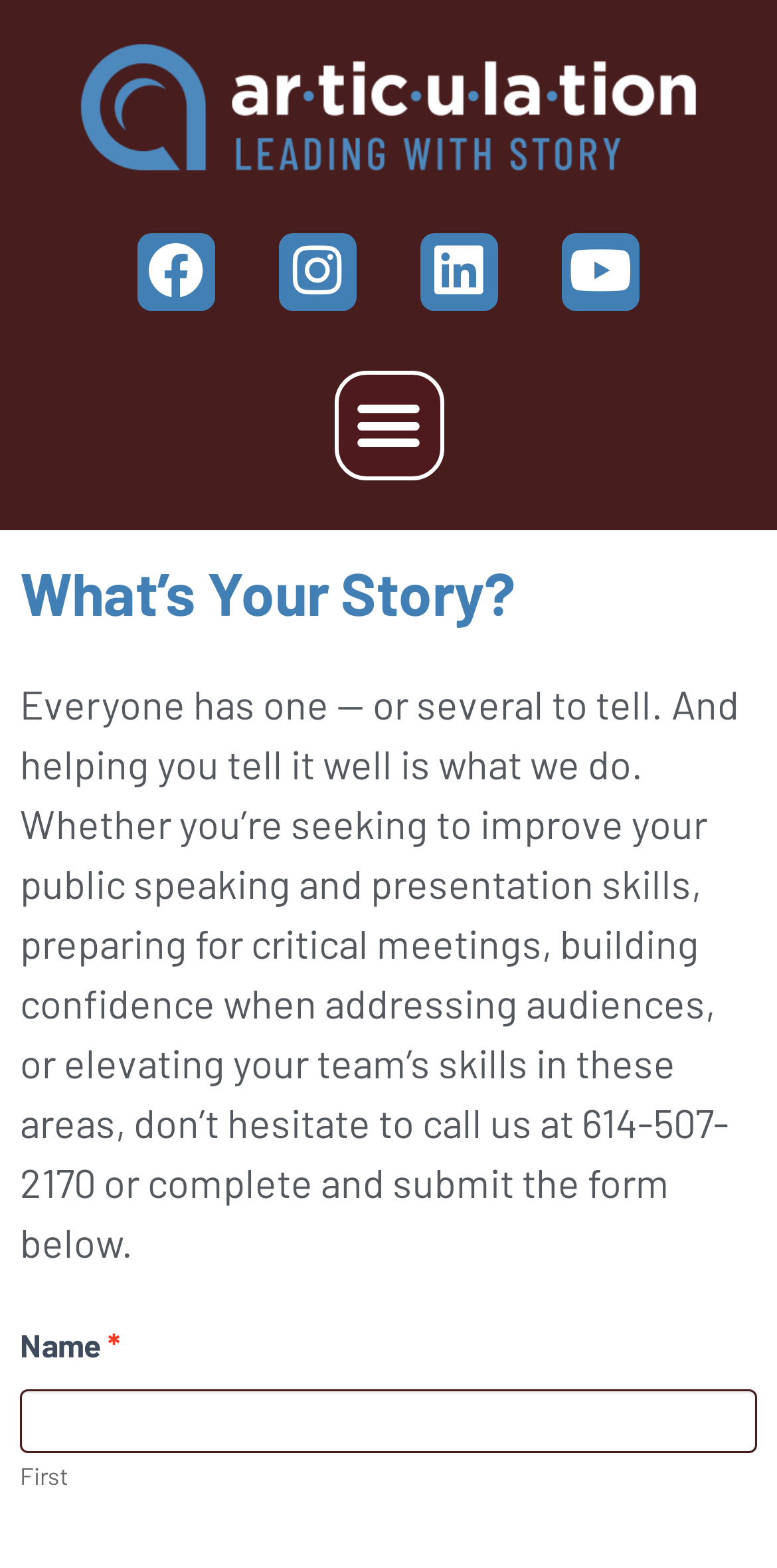Extract the bounding box coordinates of the UI element described by: "Facebook". The coordinates should include four float numbers ranging from 0 to 1, e.g., [left, top, right, bottom].

[0.176, 0.148, 0.276, 0.198]